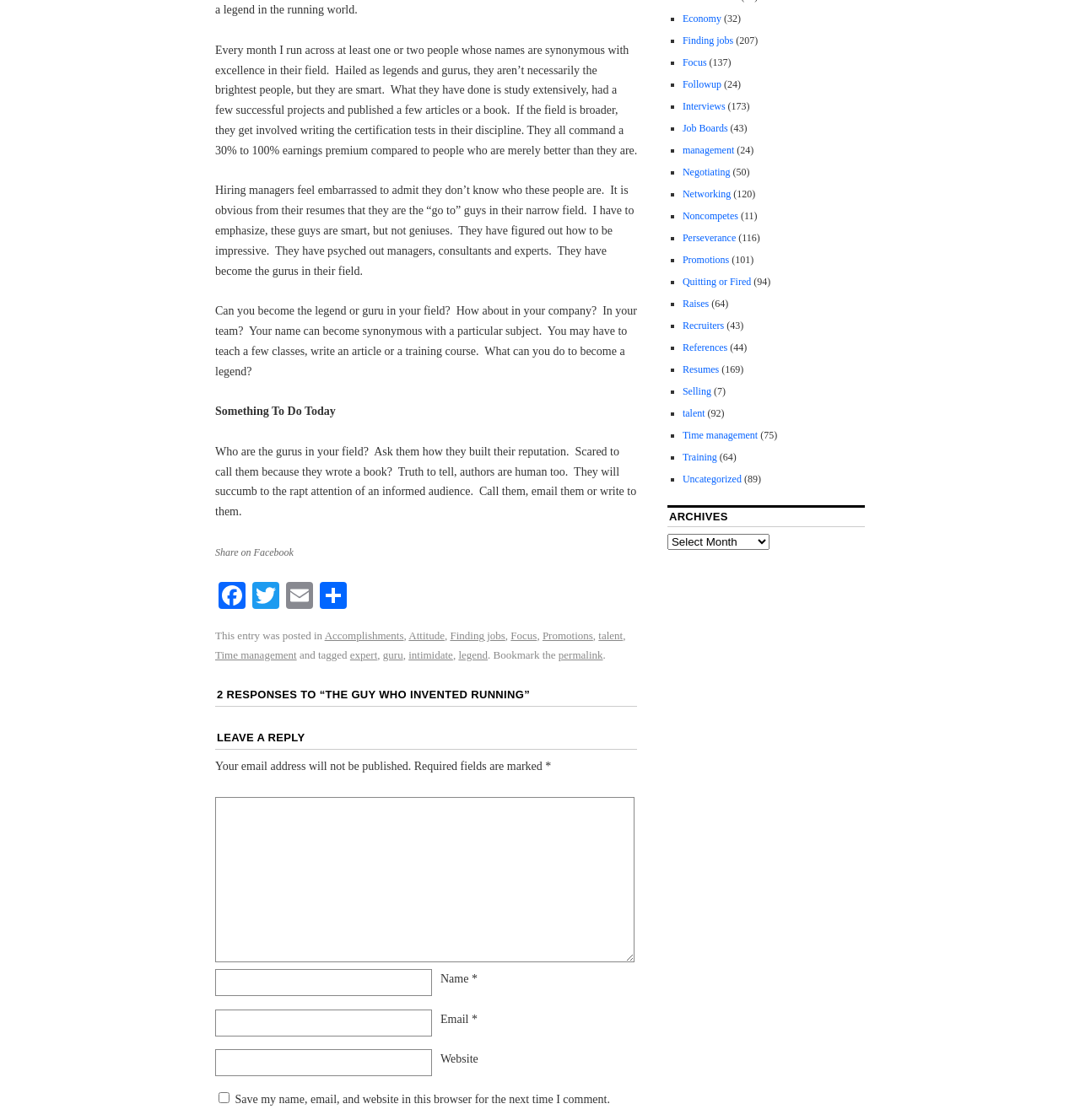Identify the bounding box coordinates for the UI element mentioned here: "parent_node: Name * name="author"". Provide the coordinates as four float values between 0 and 1, i.e., [left, top, right, bottom].

[0.199, 0.865, 0.4, 0.889]